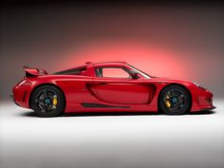Respond to the following question with a brief word or phrase:
What is the background of the image?

Dramatic